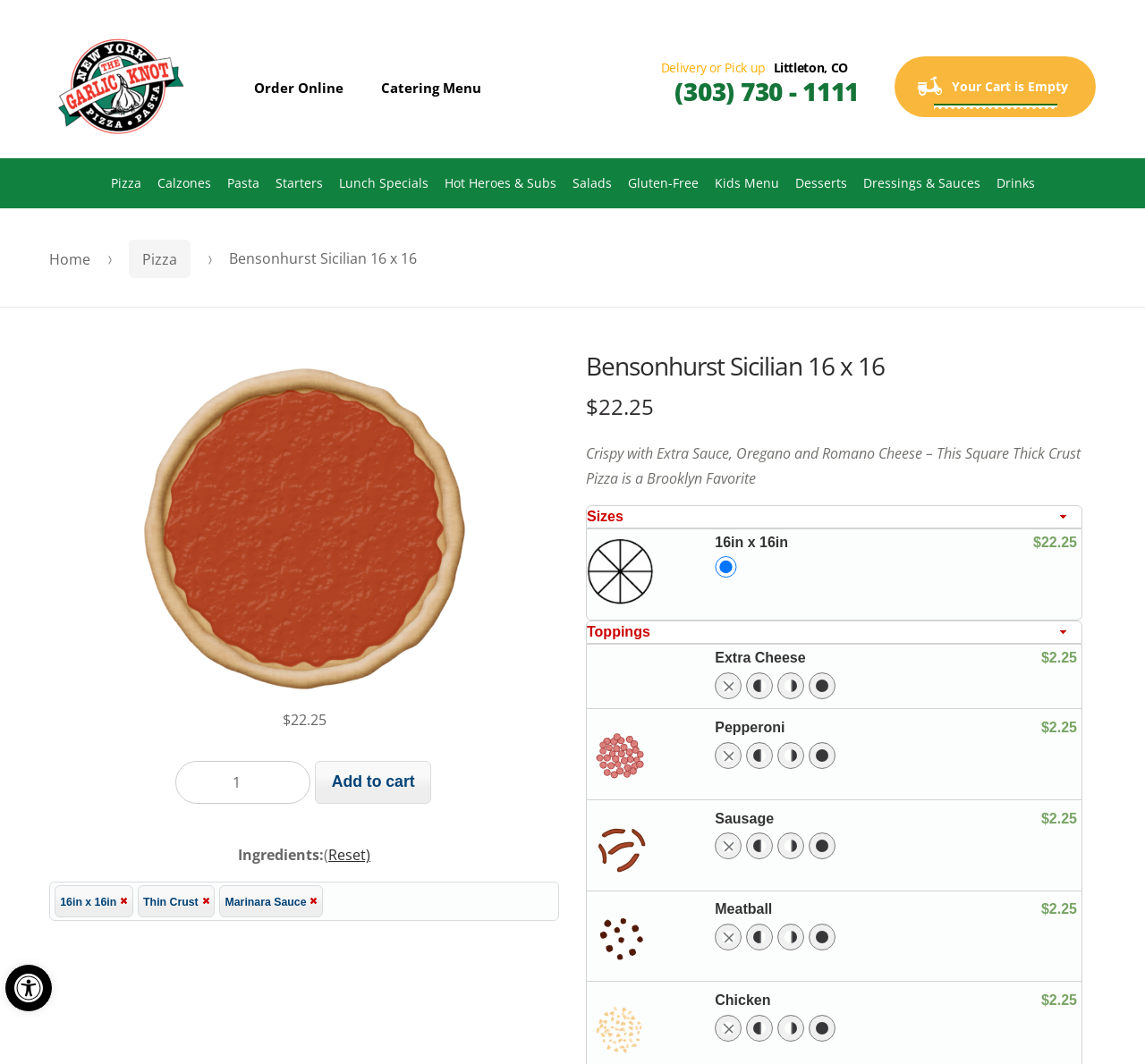Please provide a brief answer to the question using only one word or phrase: 
What are the navigation options in the secondary navigation?

Pizza, Calzones, Pasta, etc.